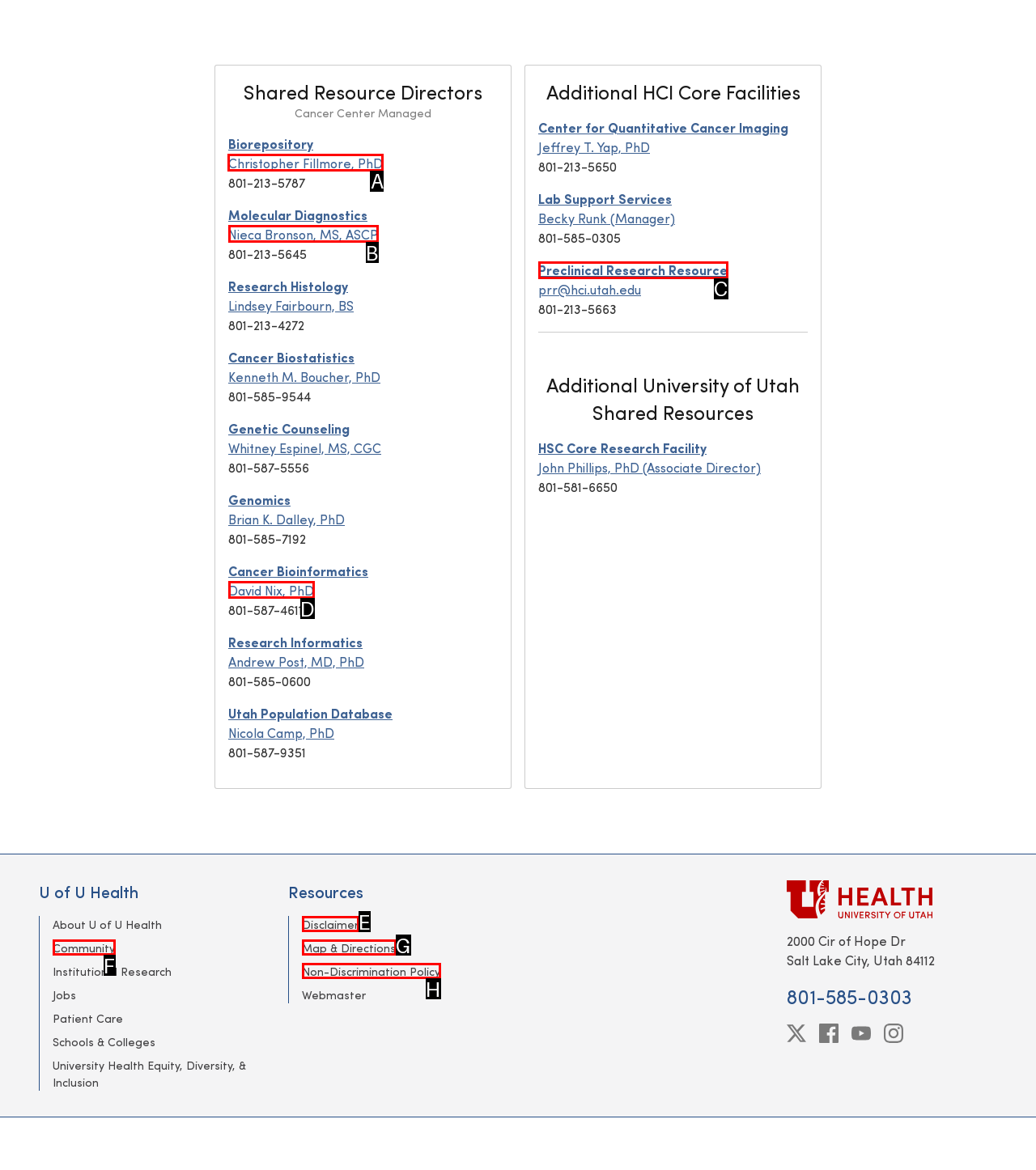Identify the letter of the UI element needed to carry out the task: Contact Christopher Fillmore, PhD
Reply with the letter of the chosen option.

A